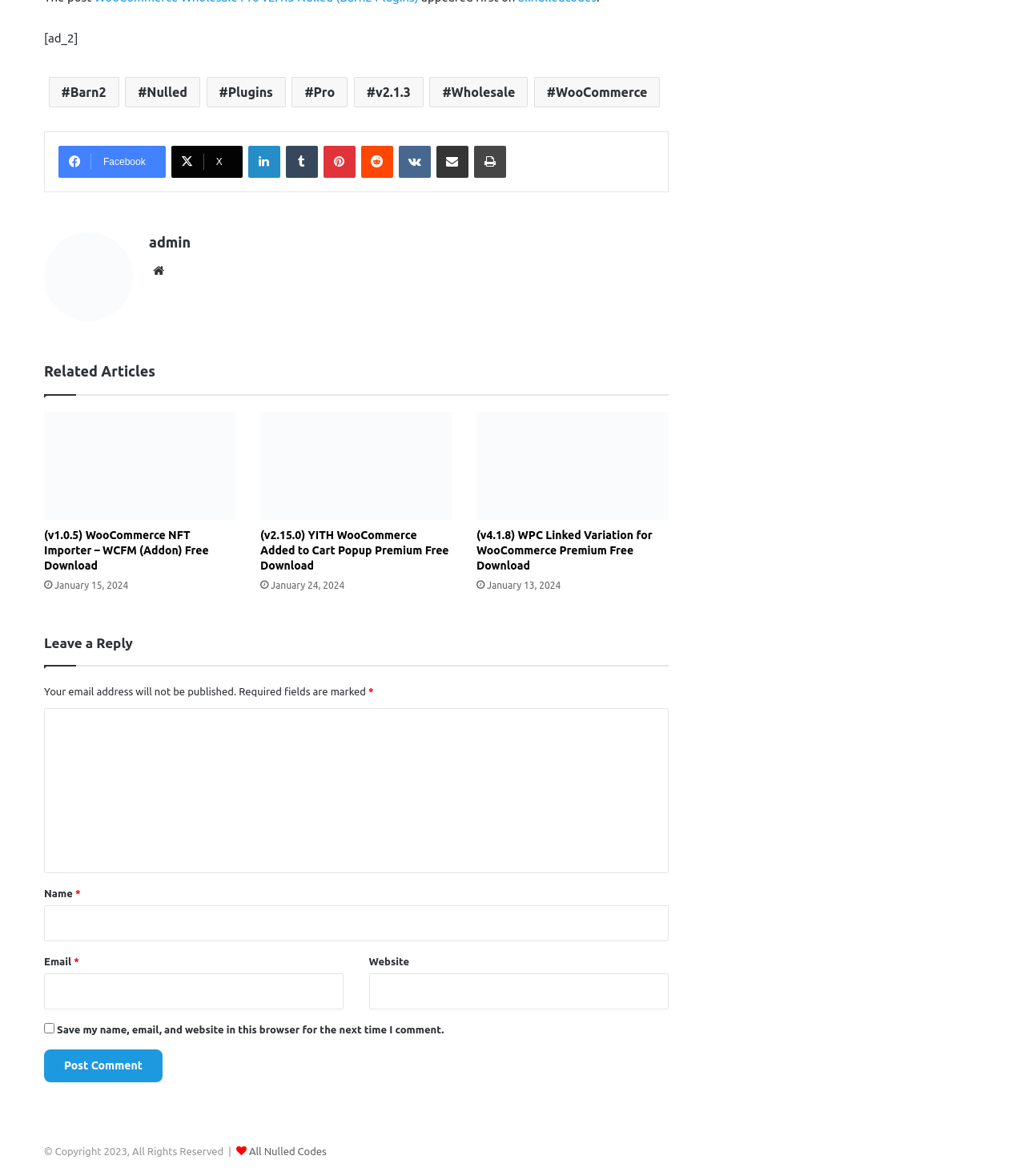Locate the coordinates of the bounding box for the clickable region that fulfills this instruction: "Click on the Post Comment button".

[0.043, 0.892, 0.158, 0.92]